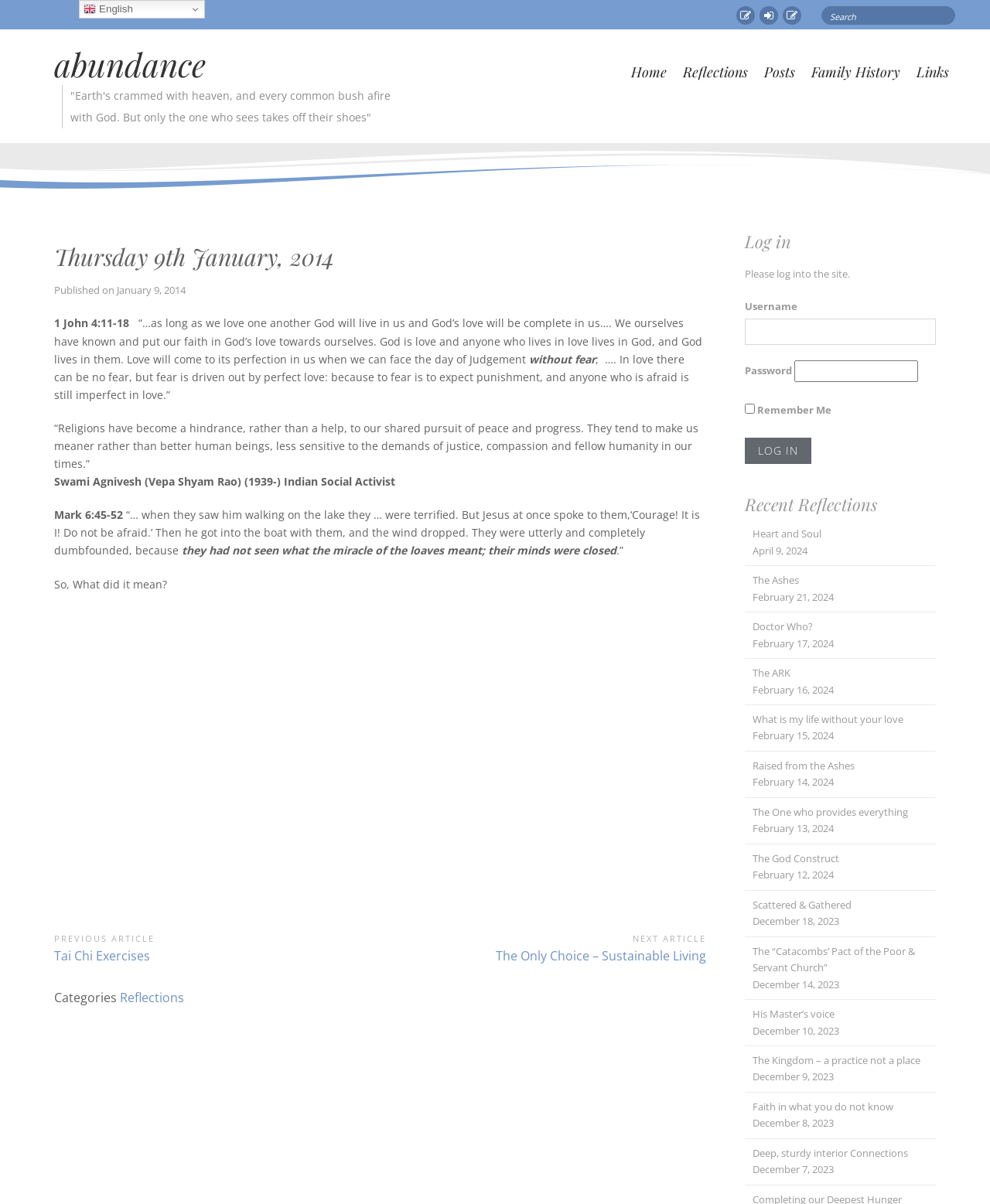What is the title of the Bible verse?
Look at the webpage screenshot and answer the question with a detailed explanation.

I found the title of the Bible verse by looking at the text '1 John 4:11-18' which is located below the date of the article.